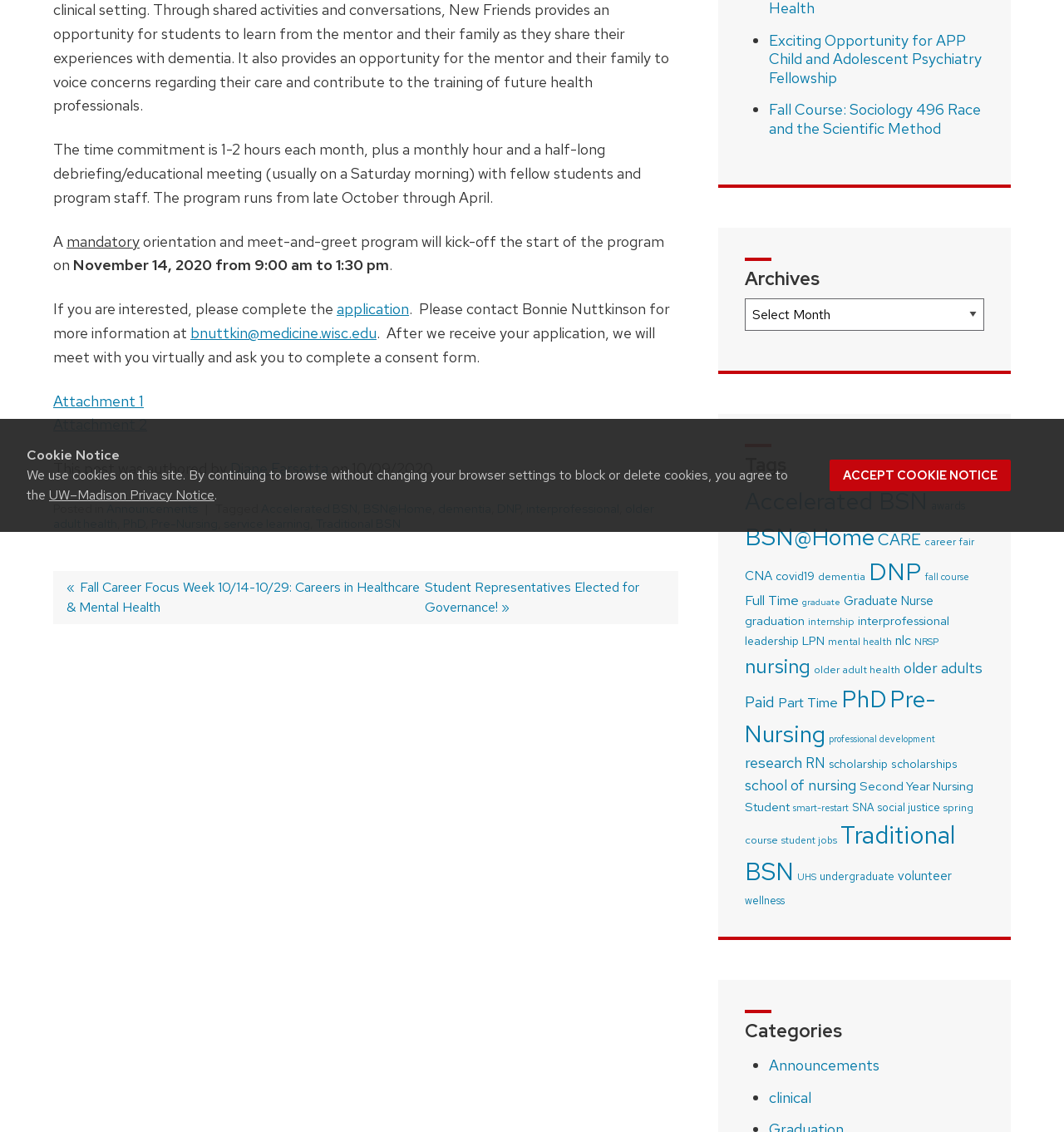From the element description social justice, predict the bounding box coordinates of the UI element. The coordinates must be specified in the format (top-left x, top-left y, bottom-right x, bottom-right y) and should be within the 0 to 1 range.

[0.824, 0.707, 0.884, 0.719]